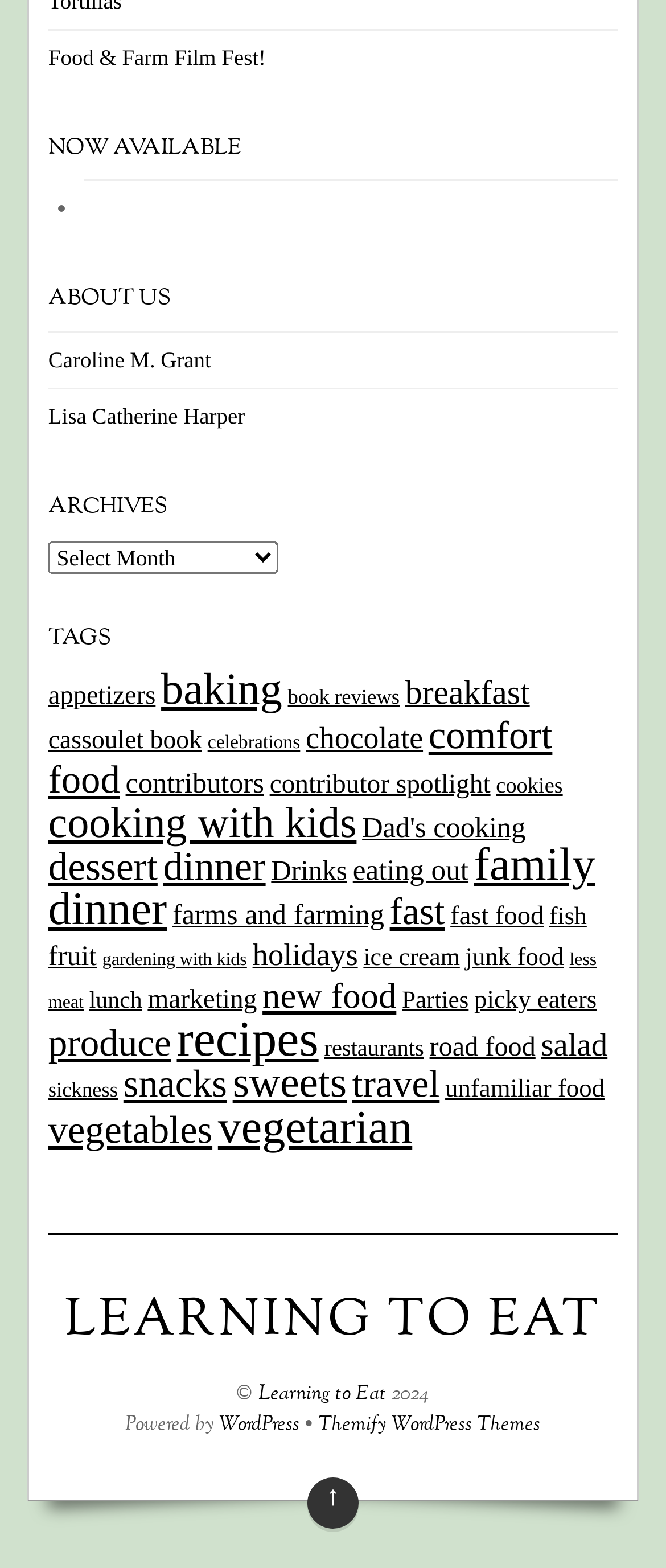Determine the bounding box coordinates of the clickable element necessary to fulfill the instruction: "Select 'Archives' from the dropdown menu". Provide the coordinates as four float numbers within the 0 to 1 range, i.e., [left, top, right, bottom].

[0.073, 0.345, 0.419, 0.366]